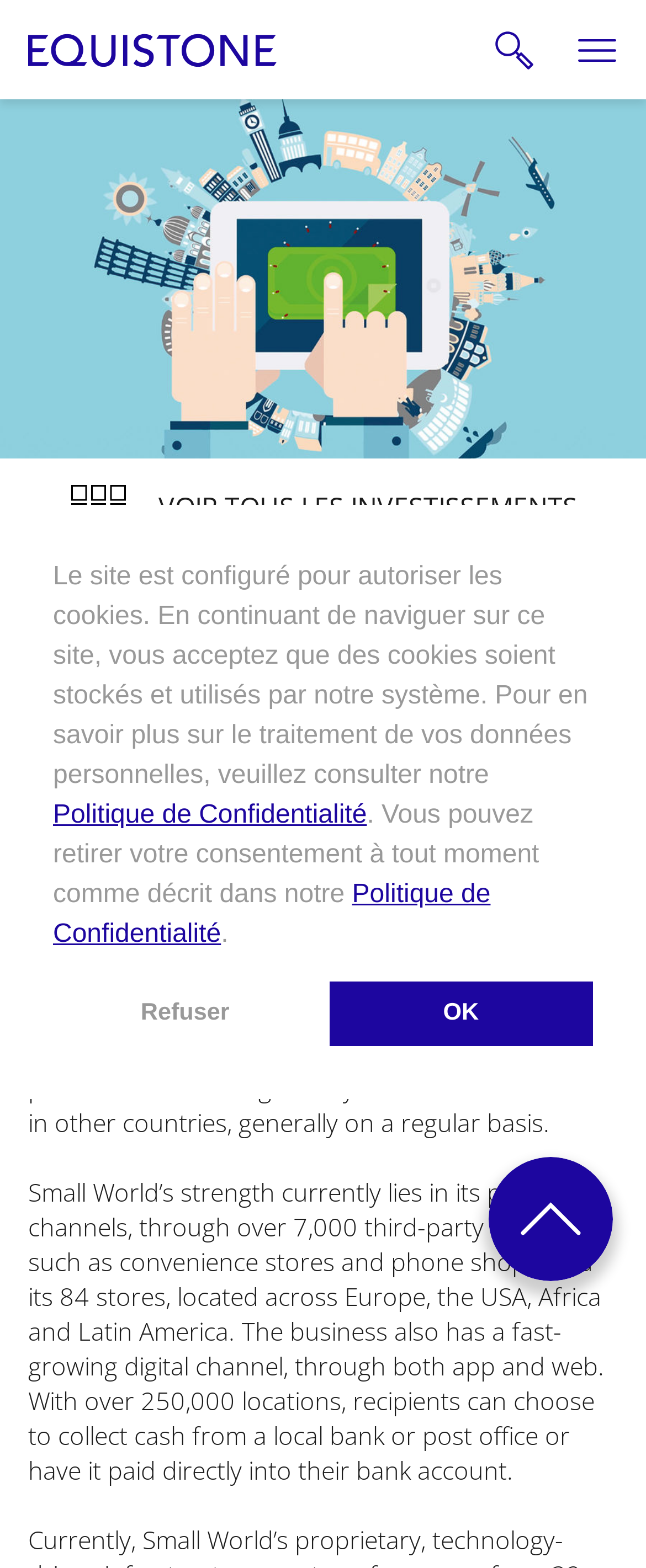Based on the image, provide a detailed and complete answer to the question: 
How many locations can recipients choose to collect cash from?

According to the webpage content, recipients can choose to collect cash from over 250,000 locations, including local banks or post offices, or have it paid directly into their bank account.